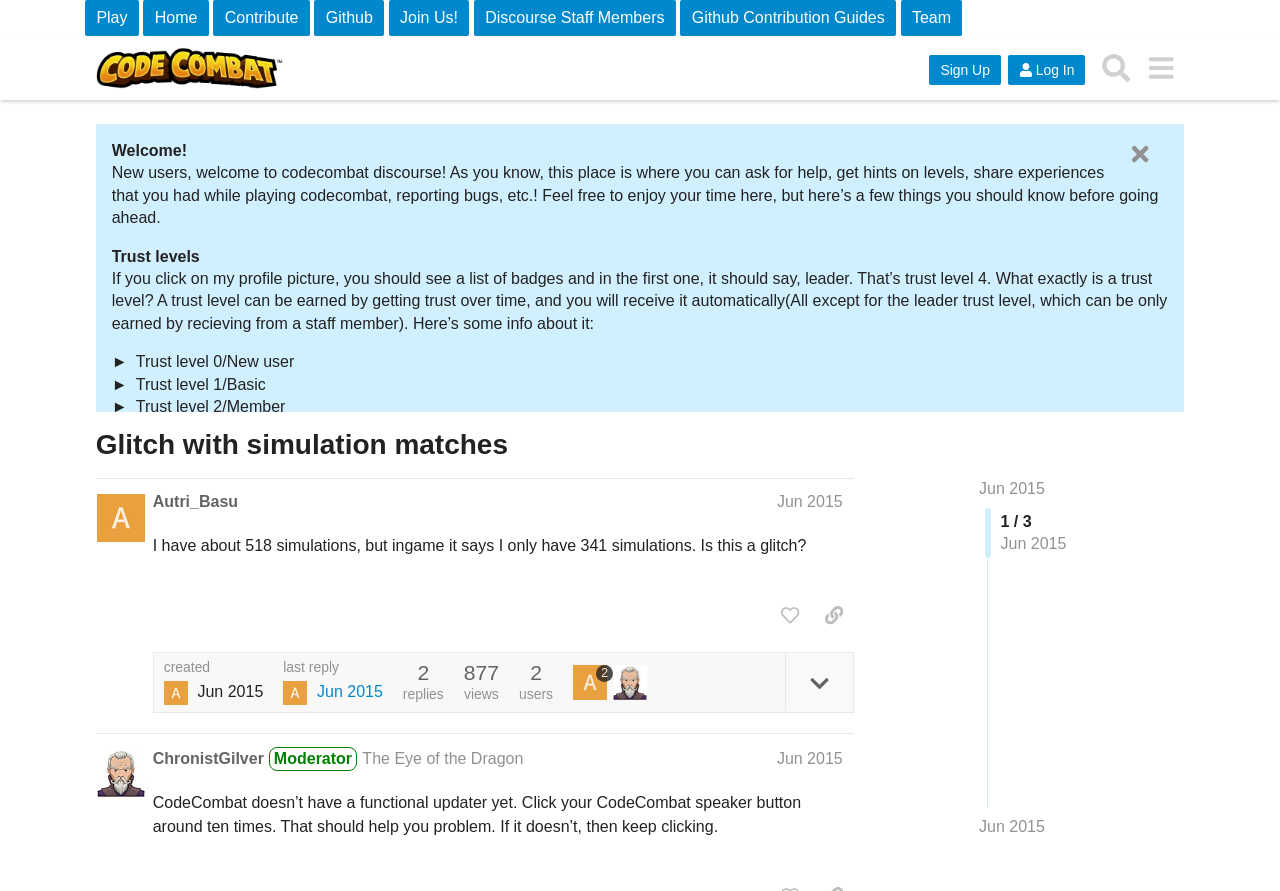What is the purpose of the forum?
Refer to the image and provide a thorough answer to the question.

The purpose of the forum is stated in the welcome message, which says 'this place is where you can ask for help, get hints on levels, share experiences that you had while playing codecombat, reporting bugs, etc.!'